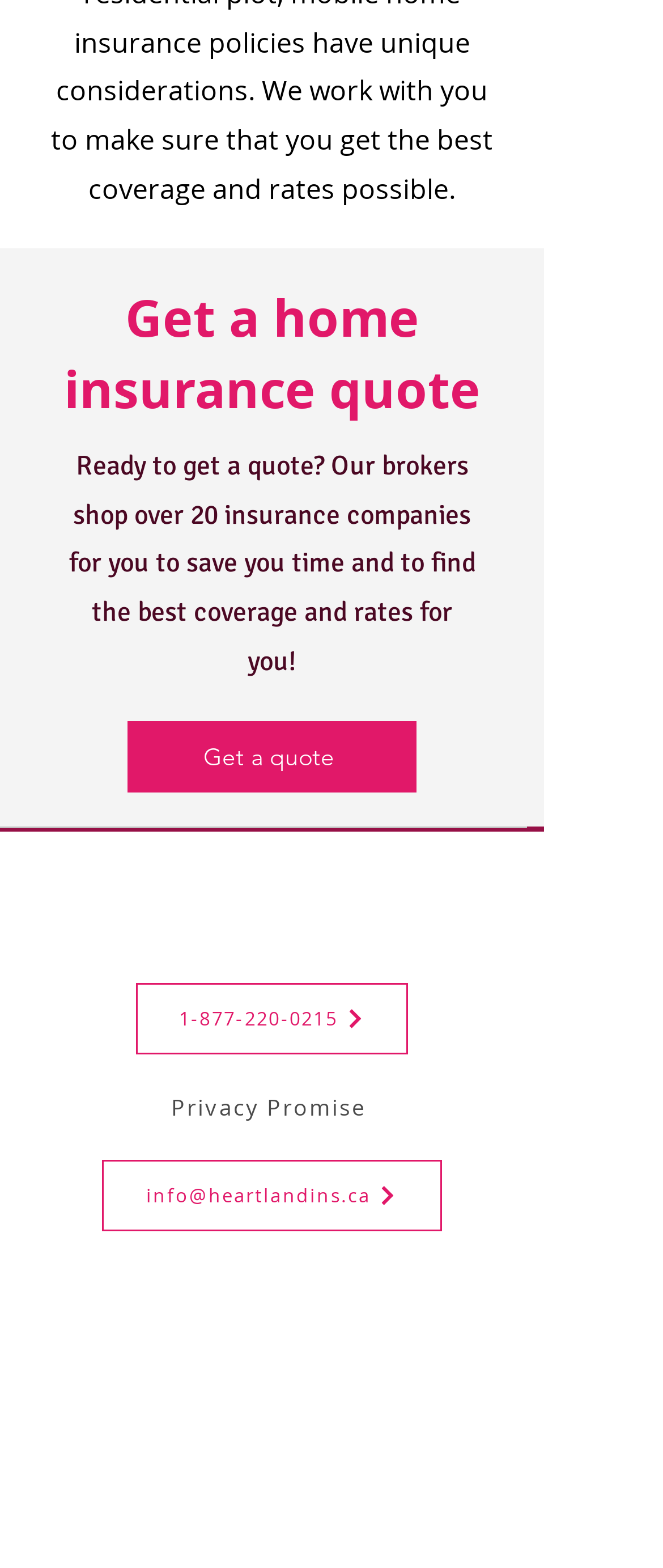How many insurance companies do the brokers shop?
Look at the screenshot and respond with one word or a short phrase.

Over 20